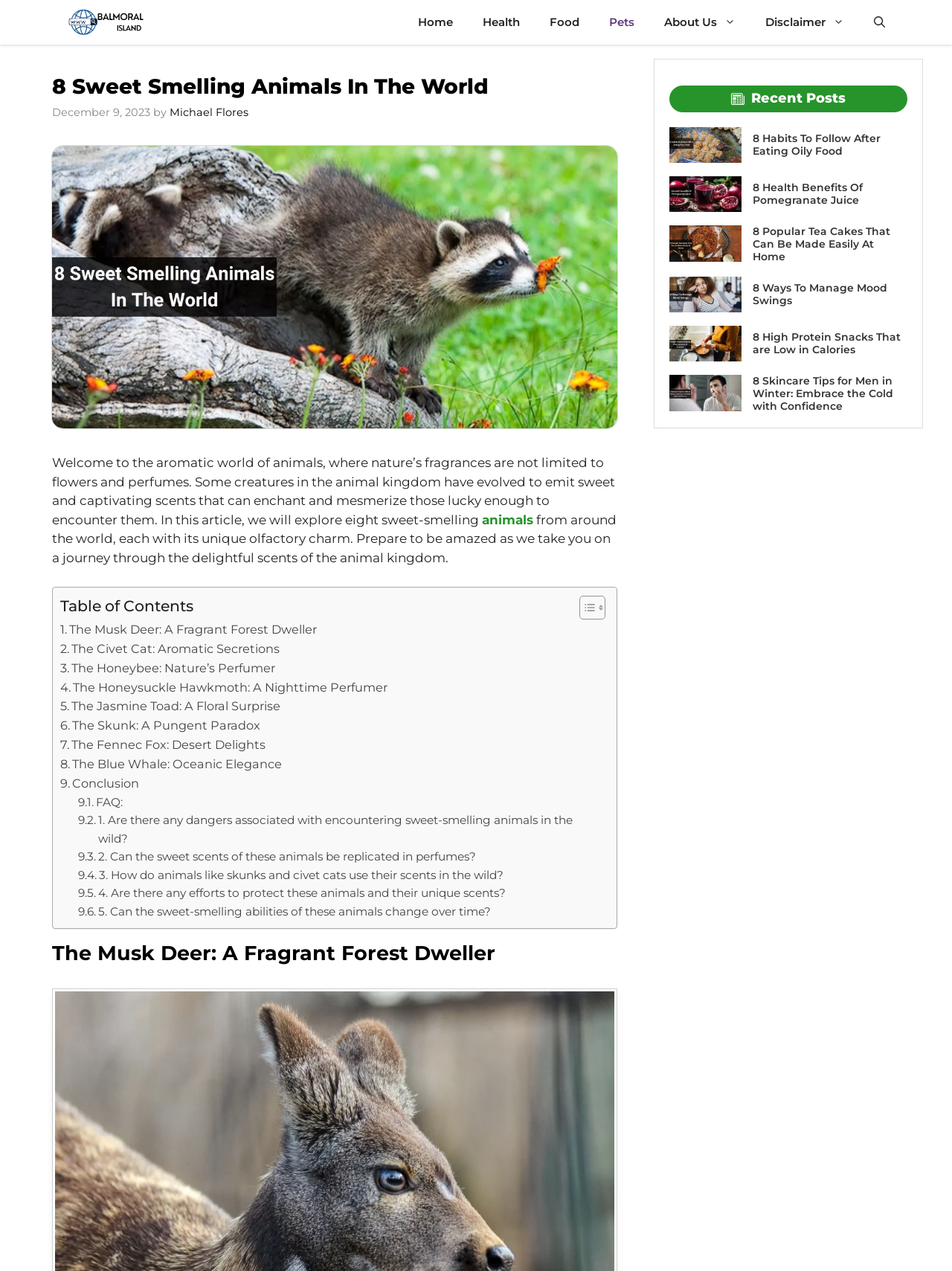Provide the bounding box coordinates of the HTML element described by the text: "The Skunk: A Pungent Paradox".

[0.063, 0.564, 0.274, 0.579]